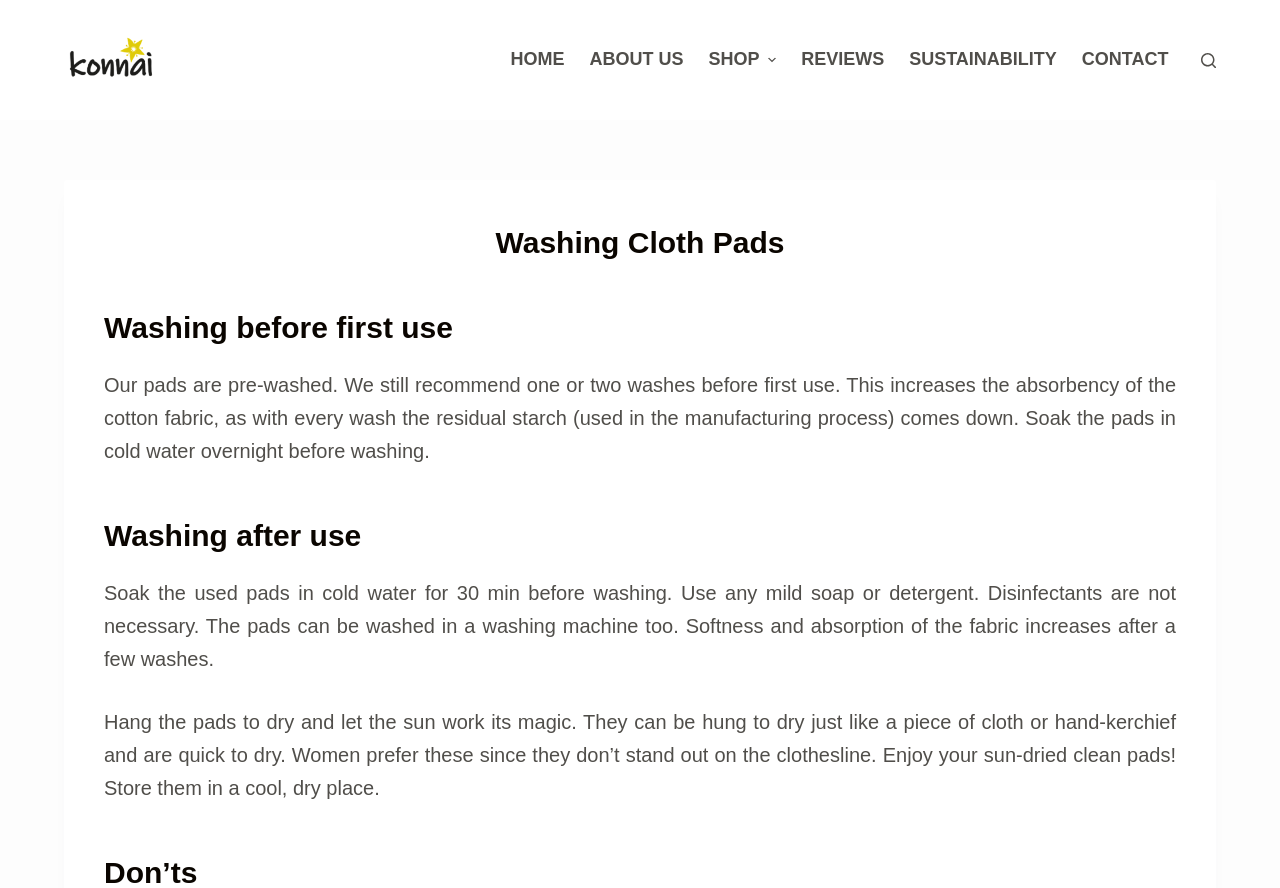Identify the bounding box coordinates of the clickable region required to complete the instruction: "Expand the dropdown menu". The coordinates should be given as four float numbers within the range of 0 and 1, i.e., [left, top, right, bottom].

[0.596, 0.057, 0.61, 0.078]